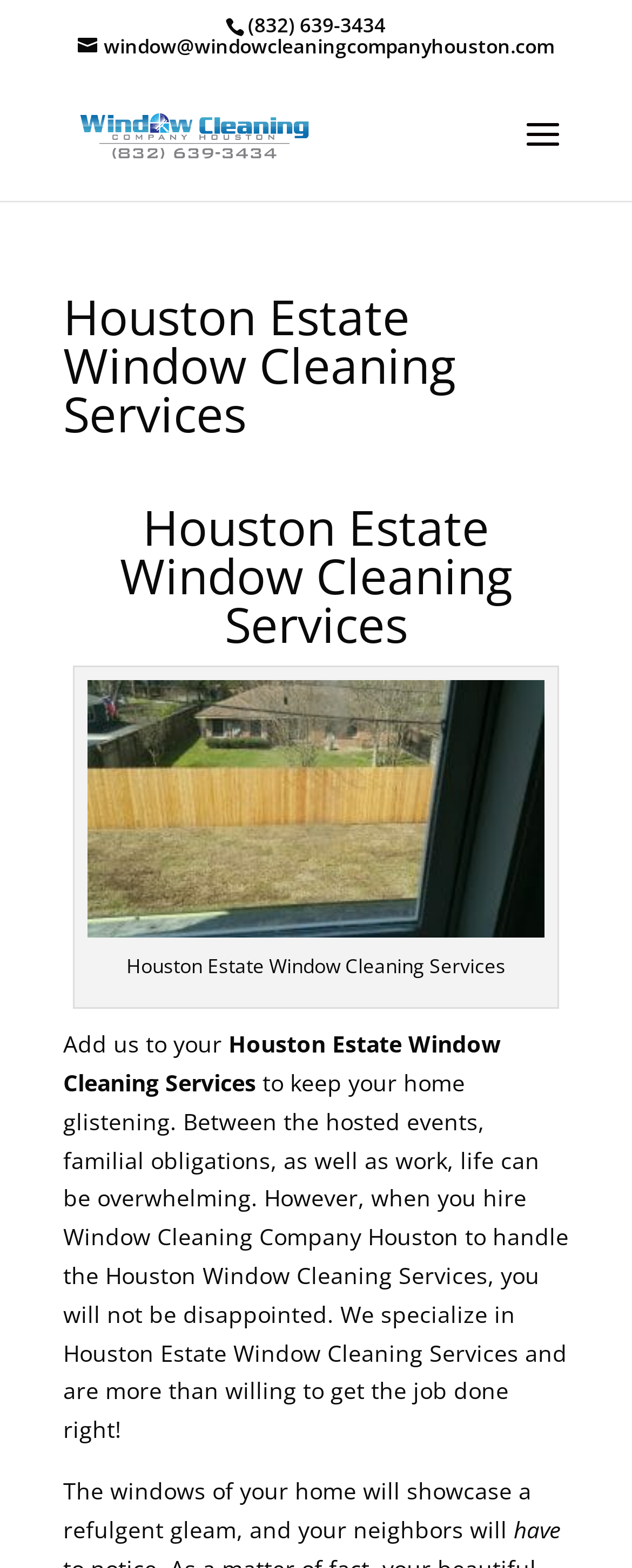Given the description "window@windowcleaningcompanyhouston.com", provide the bounding box coordinates of the corresponding UI element.

[0.123, 0.021, 0.877, 0.038]